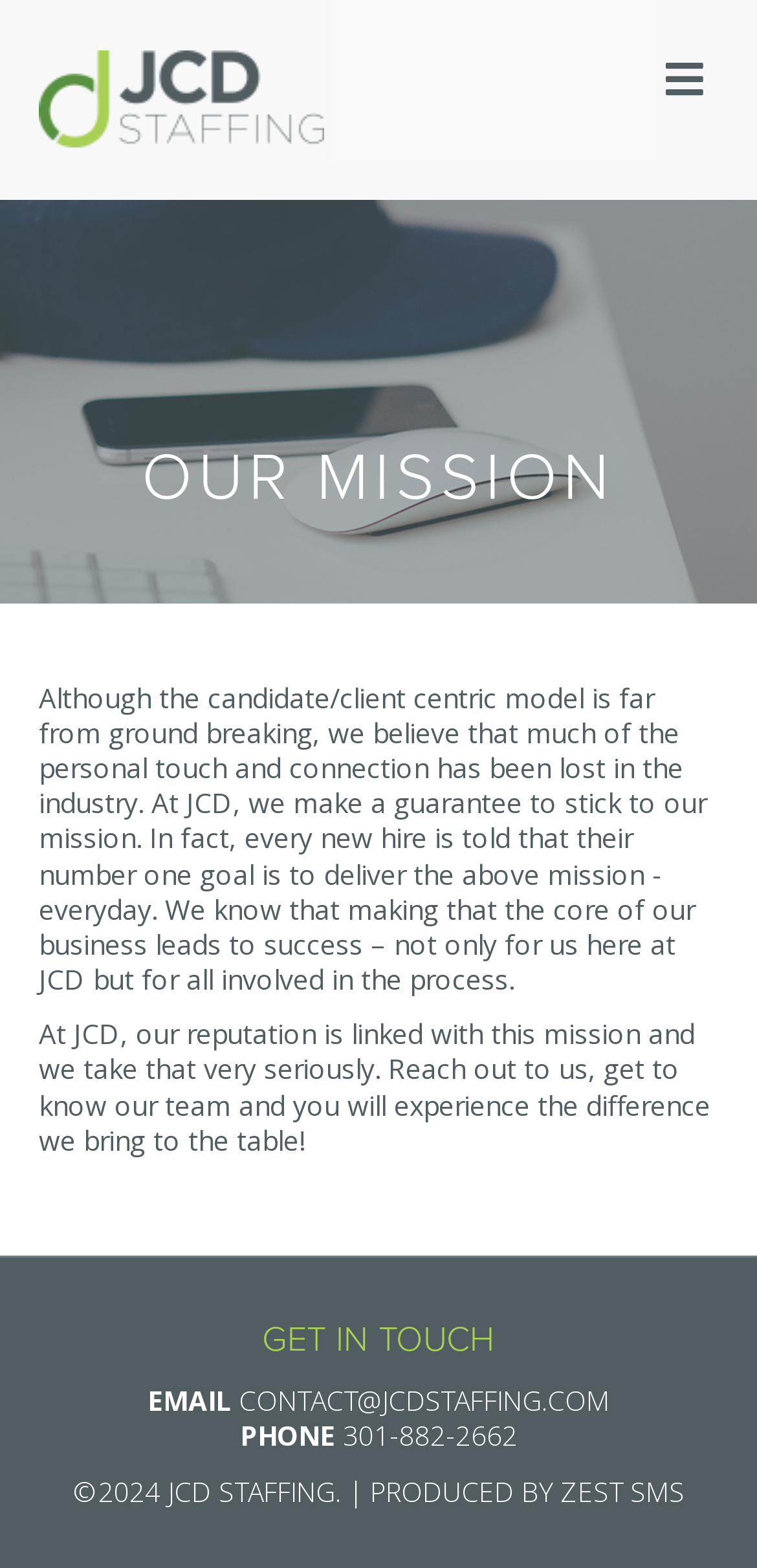What is the year of copyright?
Please provide a comprehensive answer based on the visual information in the image.

The copyright year can be found at the bottom of the webpage, where it is written as '©2024 JCD STAFFING'.